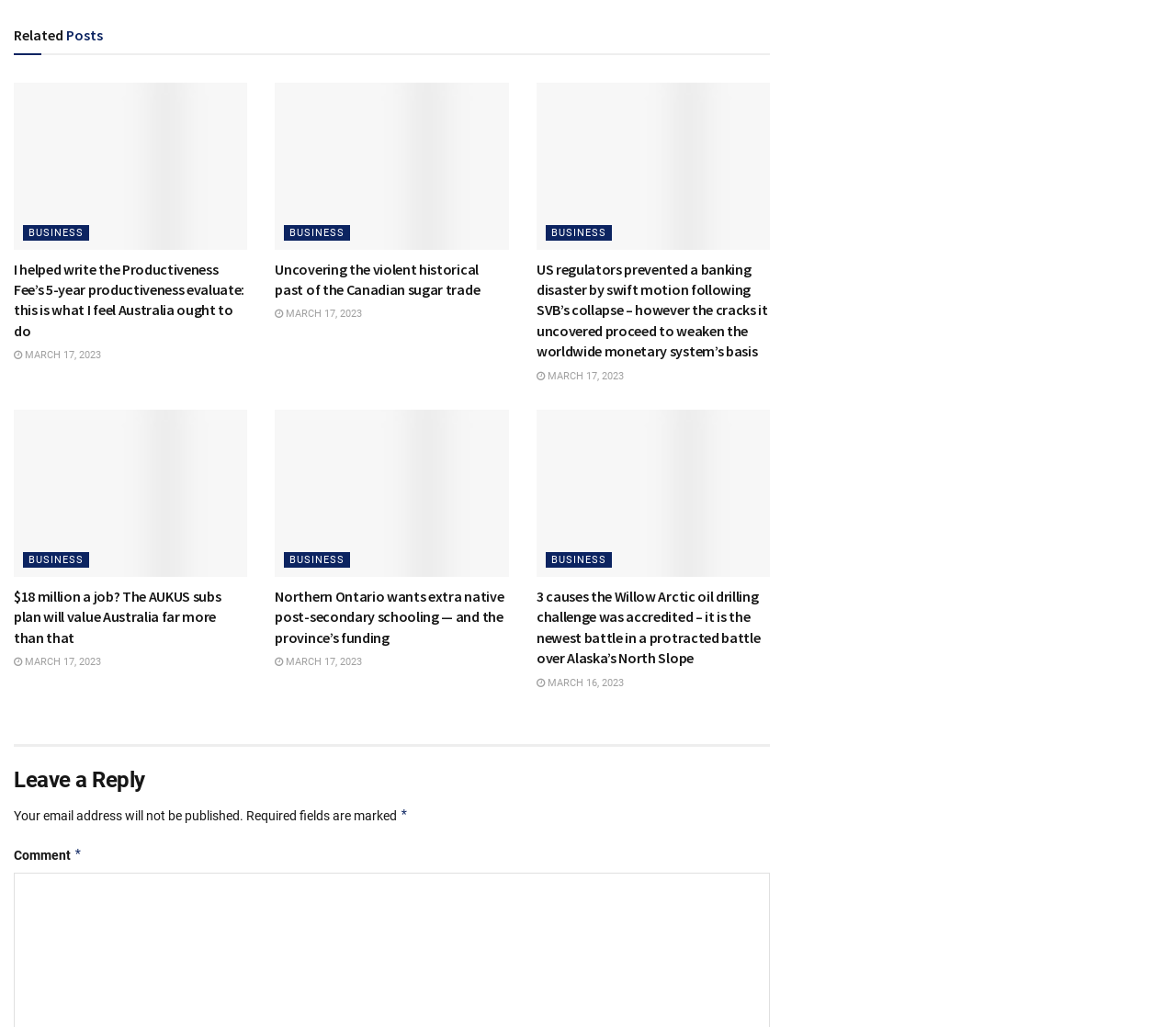Find and indicate the bounding box coordinates of the region you should select to follow the given instruction: "Leave a reply".

[0.012, 0.745, 0.655, 0.775]